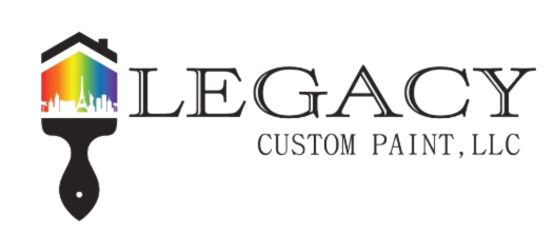Provide an in-depth description of the image you see.

The image features the logo of Legacy Custom Paint, LLC, which creatively combines a paintbrush in silhouette with a stylized house icon. The house is adorned with a vibrant gradient that transitions through rainbow colors, symbolizing creativity and diversity in their painting services. Above the house graphic, there is a subtle outline of prominent Las Vegas landmarks, emphasizing the company's local roots. The logo prominently displays the name "LEGACY" in bold, elegant typography, complemented by the words "CUSTOM PAINT, LLC" in a smaller font. This design reflects the company's commitment to high-quality, personalized painting solutions that resonate with the community and showcase artistic flair.